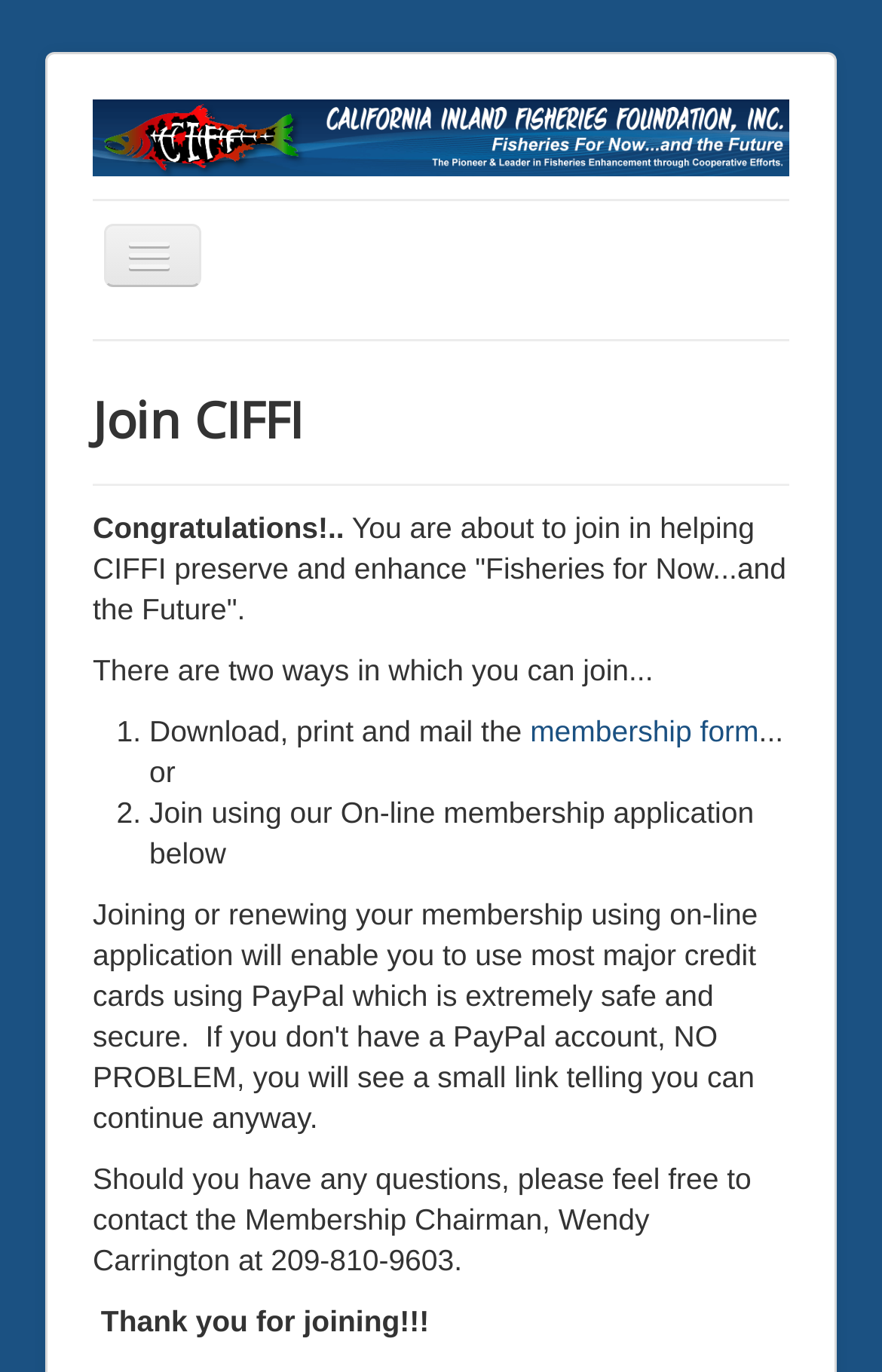What is the name of the organization?
Craft a detailed and extensive response to the question.

The name of the organization can be found in the top-left corner of the webpage, where it is written in a large font size and is also the text of the logo image.